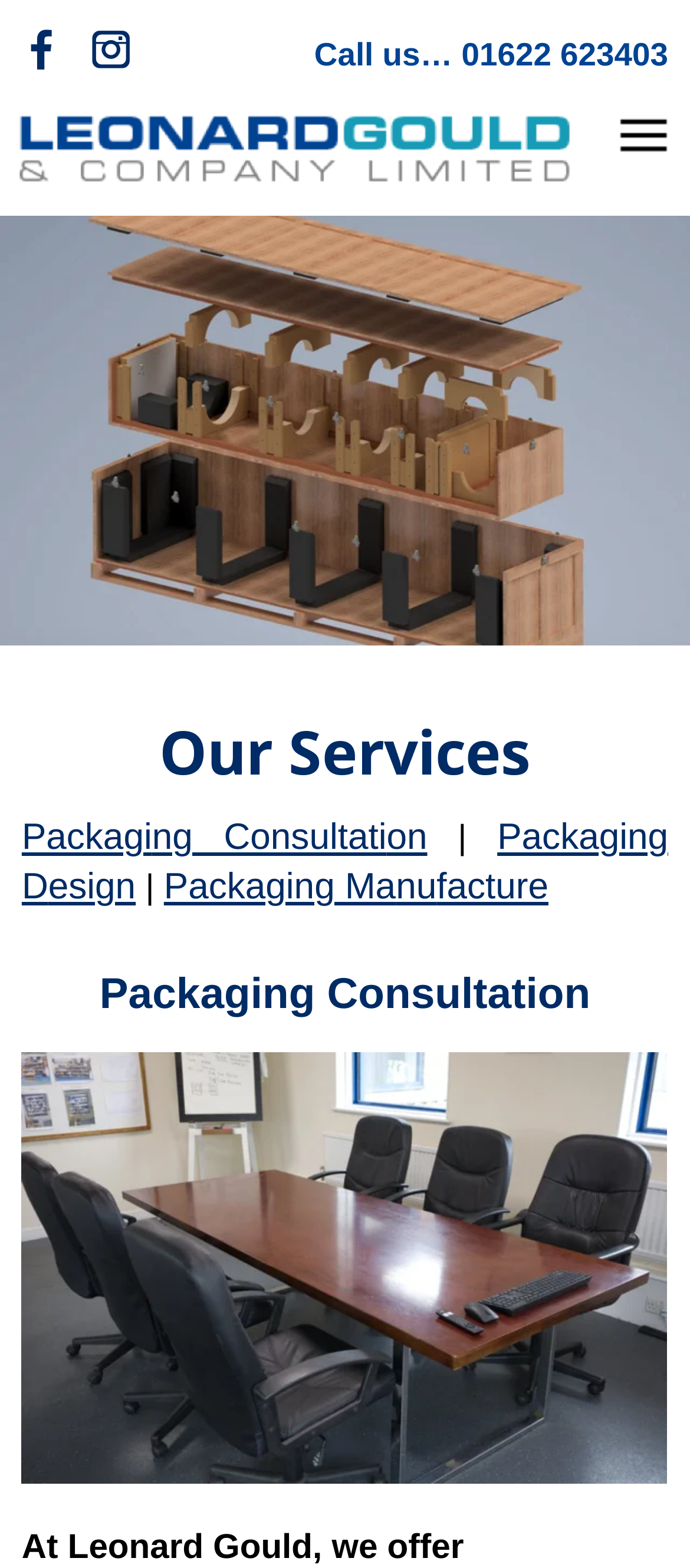Please provide the bounding box coordinates for the element that needs to be clicked to perform the instruction: "Click the 'f' link". The coordinates must consist of four float numbers between 0 and 1, formatted as [left, top, right, bottom].

[0.027, 0.016, 0.109, 0.036]